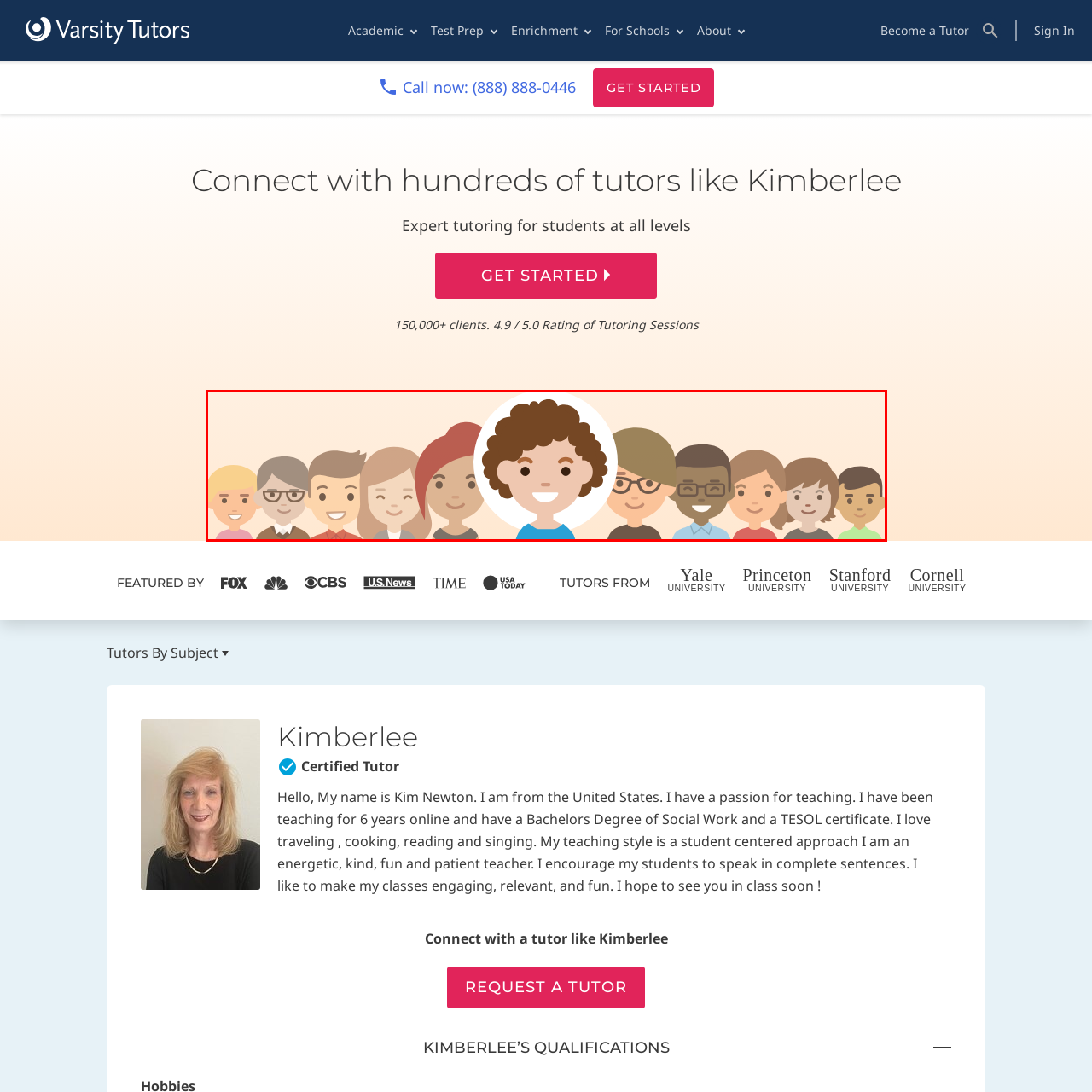Look closely at the image within the red-bordered box and thoroughly answer the question below, using details from the image: What is the central character emphasizing in the image?

According to the caption, the central character with curly hair is 'emphasizing a welcoming and friendly atmosphere', conveying a sense of inclusivity and approachability.